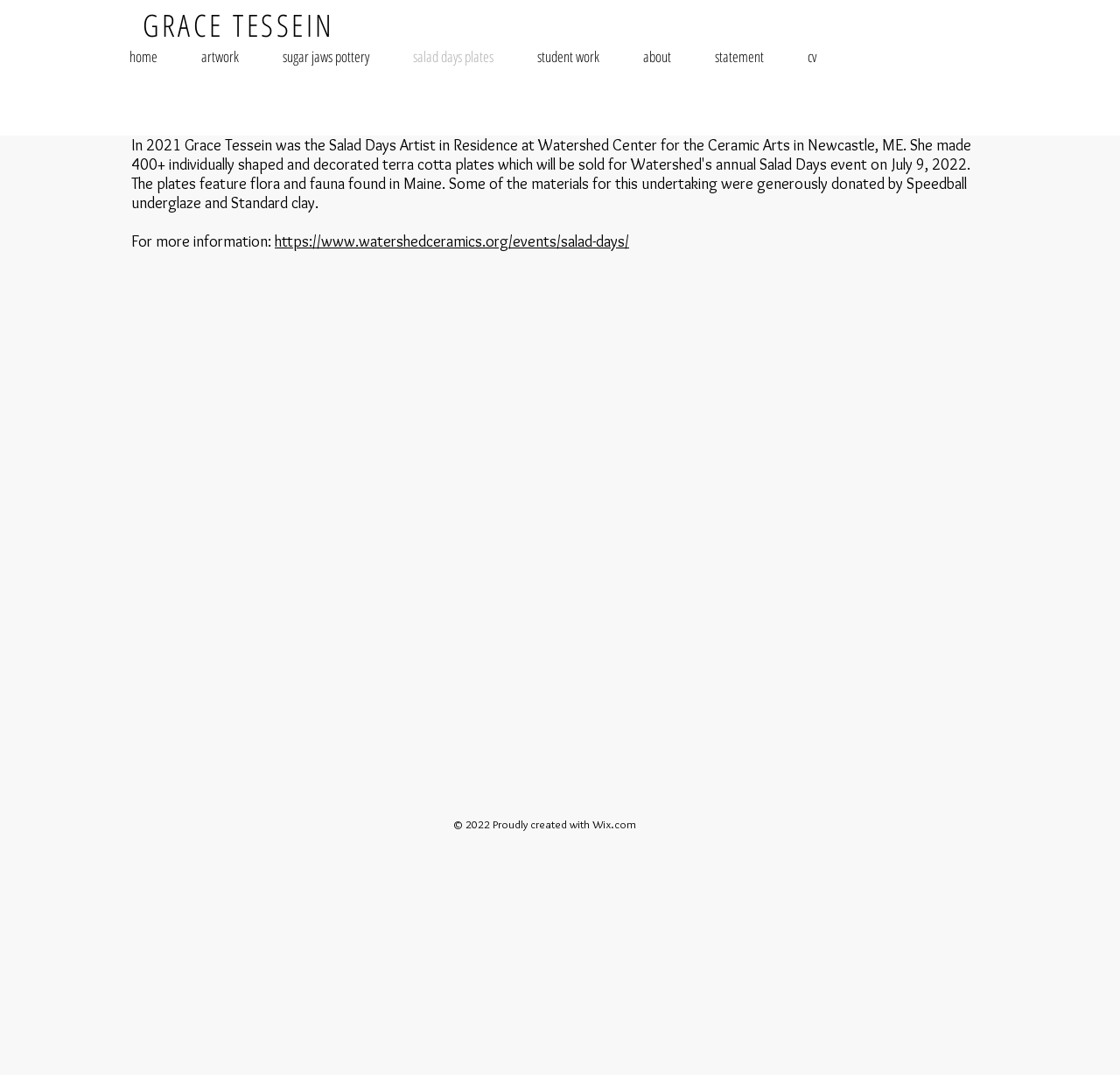Identify the bounding box coordinates of the area that should be clicked in order to complete the given instruction: "go to home". The bounding box coordinates should be four float numbers between 0 and 1, i.e., [left, top, right, bottom].

[0.096, 0.042, 0.16, 0.063]